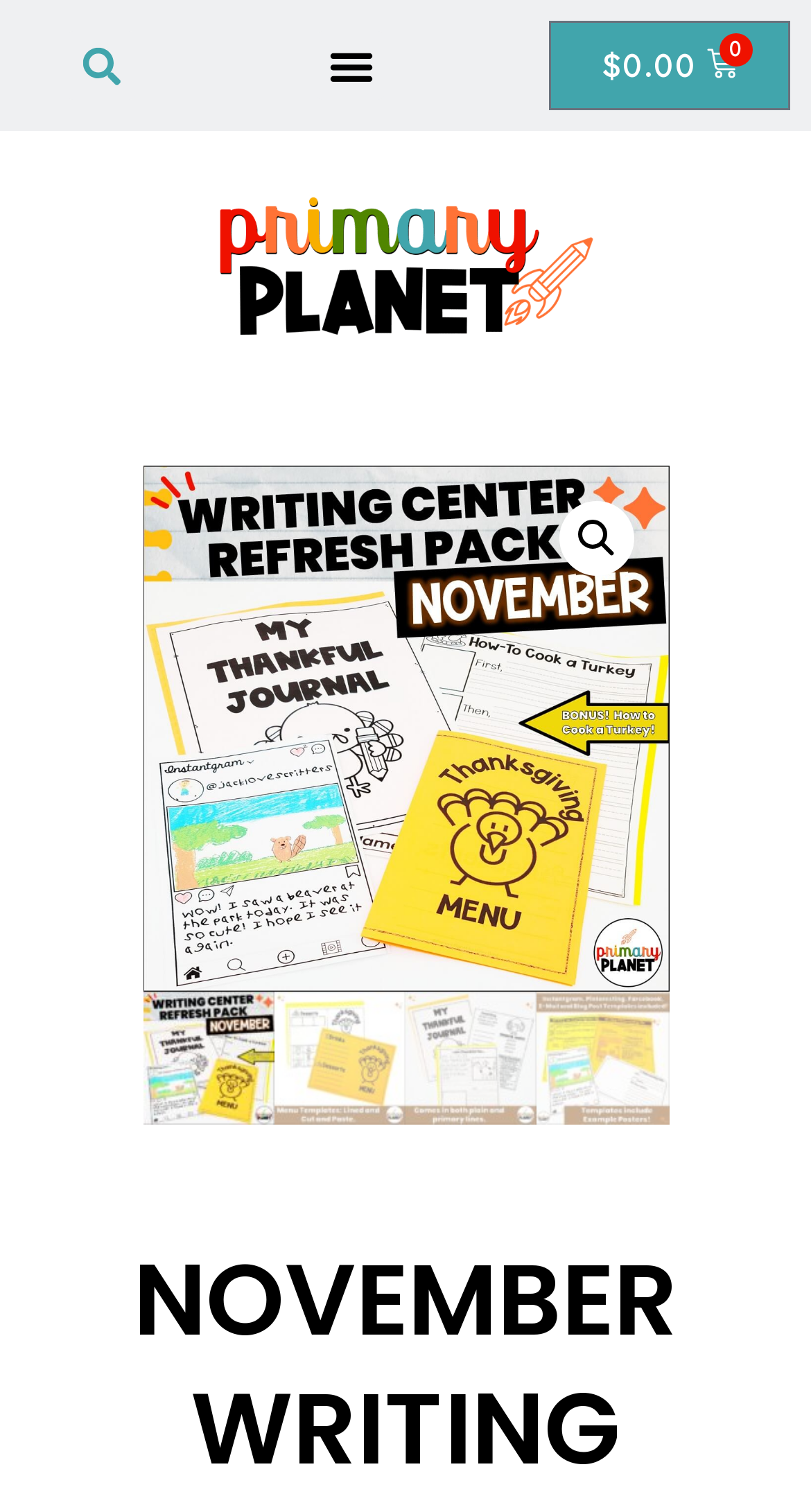Given the description of the UI element: "$0.00 0 Cart", predict the bounding box coordinates in the form of [left, top, right, bottom], with each value being a float between 0 and 1.

[0.677, 0.014, 0.974, 0.073]